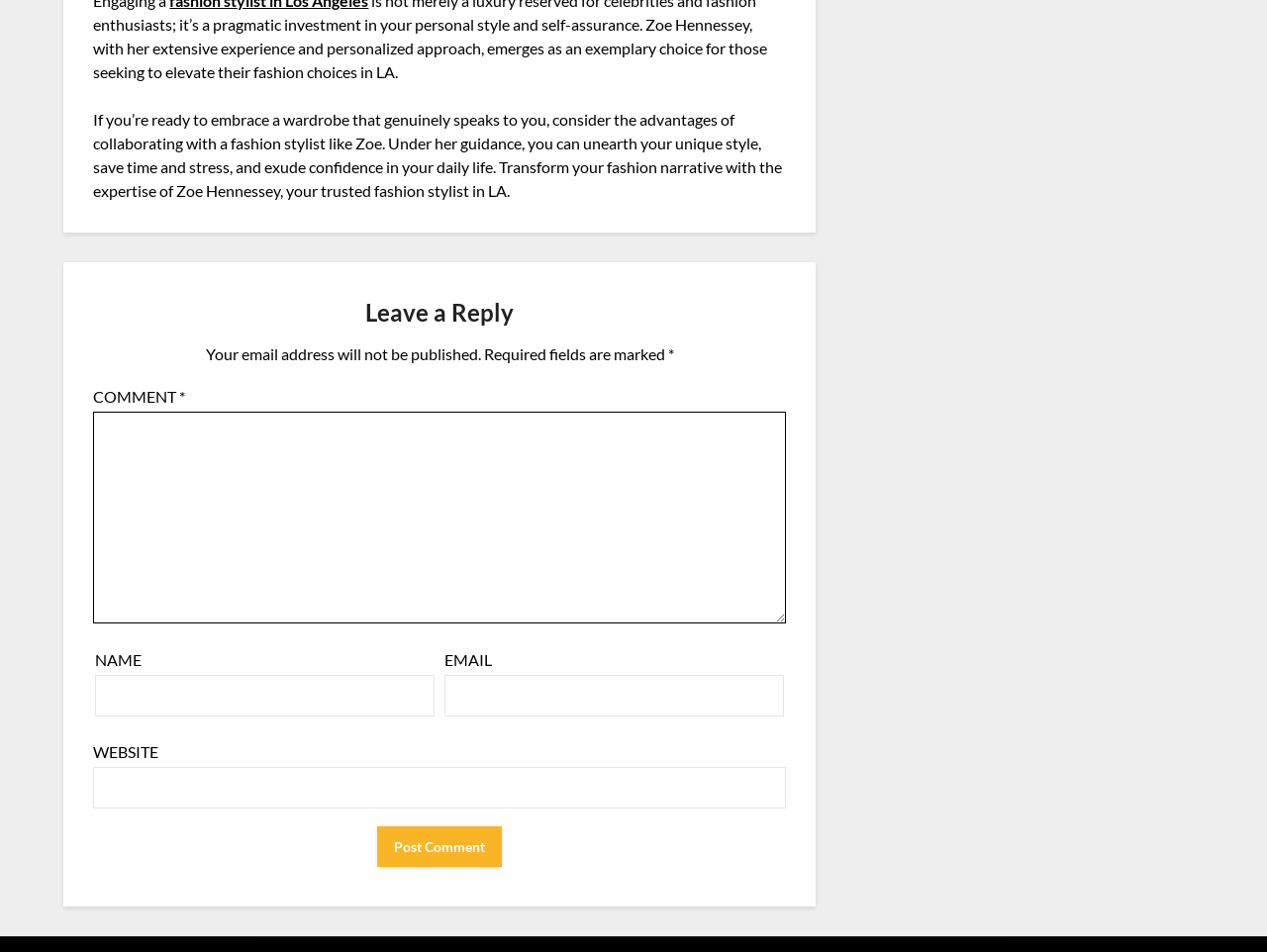How many textboxes are present in the comment section?
Based on the image, provide a one-word or brief-phrase response.

3